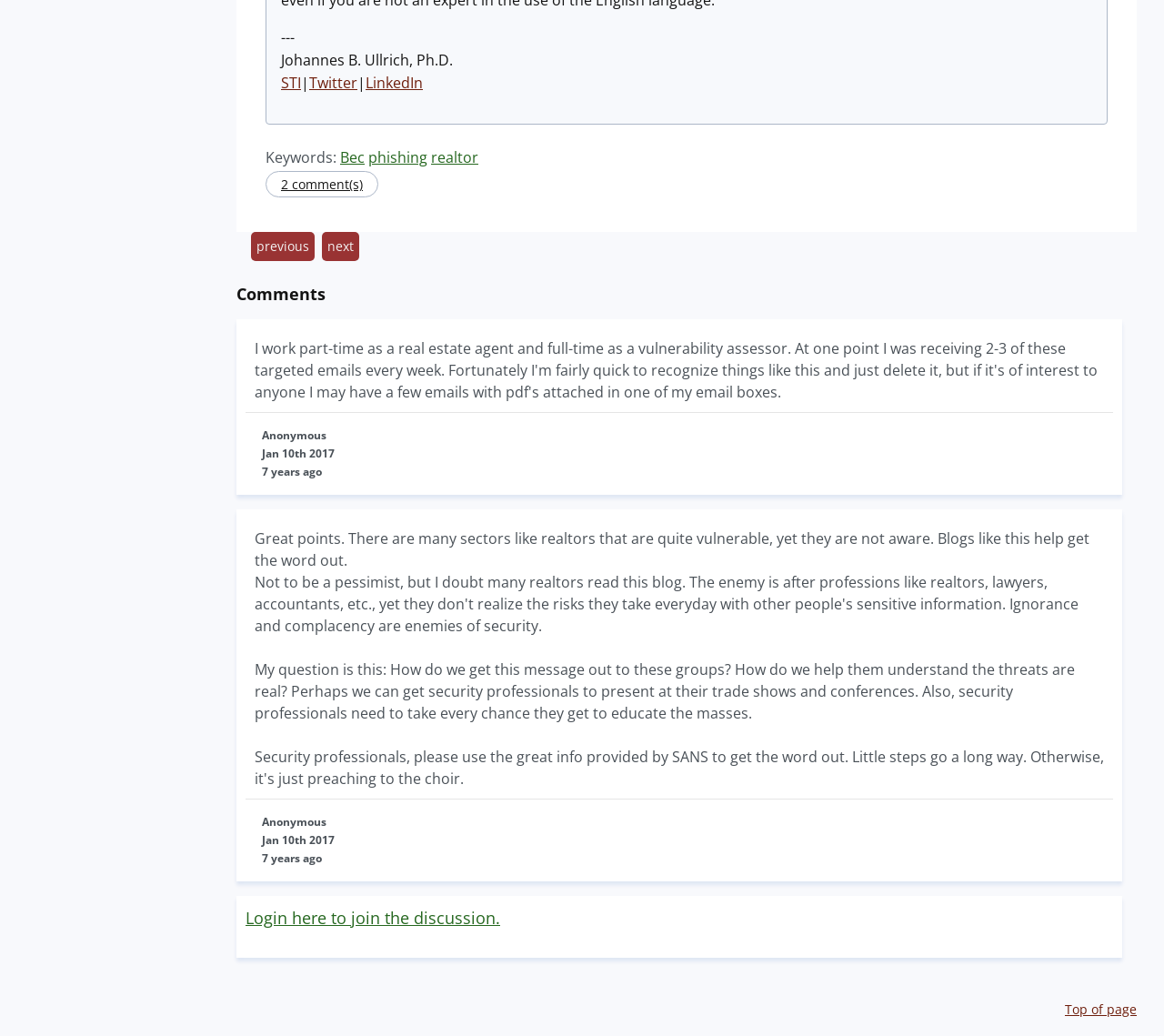Predict the bounding box for the UI component with the following description: "STI".

[0.241, 0.07, 0.259, 0.09]